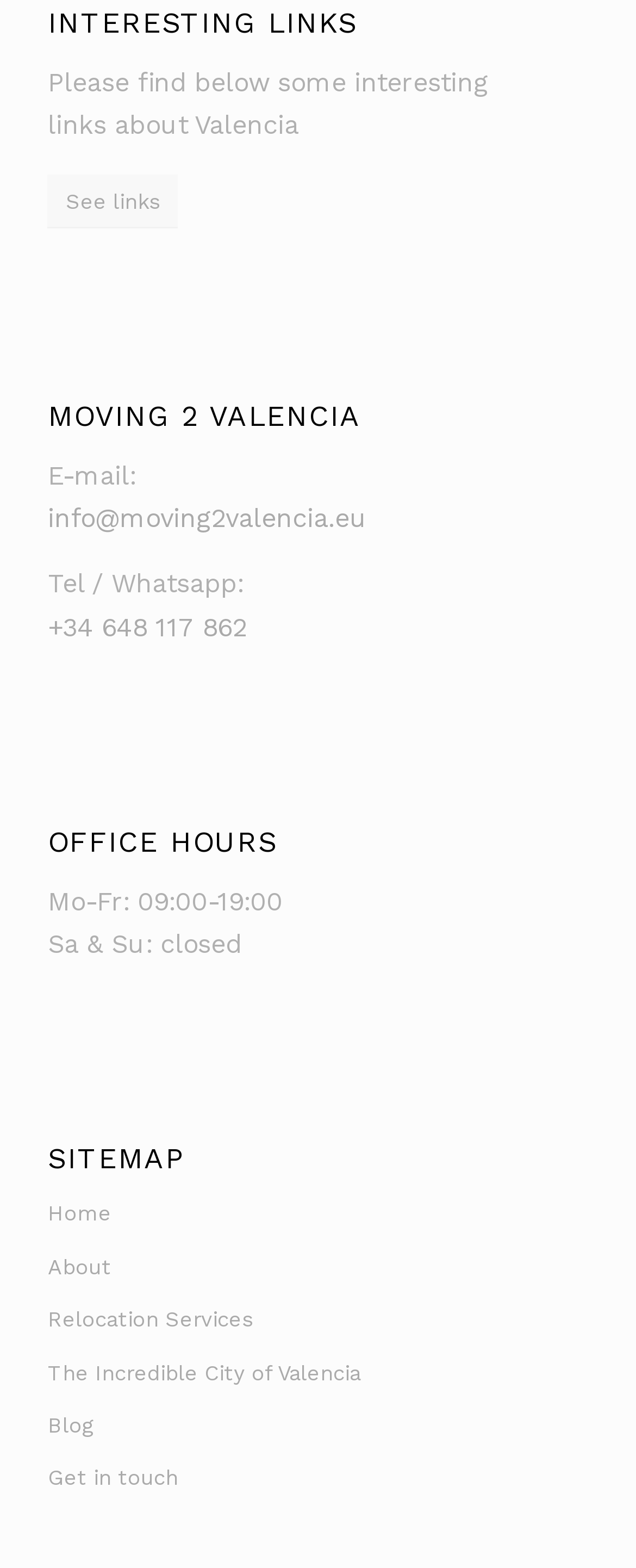Bounding box coordinates should be provided in the format (top-left x, top-left y, bottom-right x, bottom-right y) with all values between 0 and 1. Identify the bounding box for this UI element: The Incredible City of Valencia

[0.075, 0.859, 0.925, 0.893]